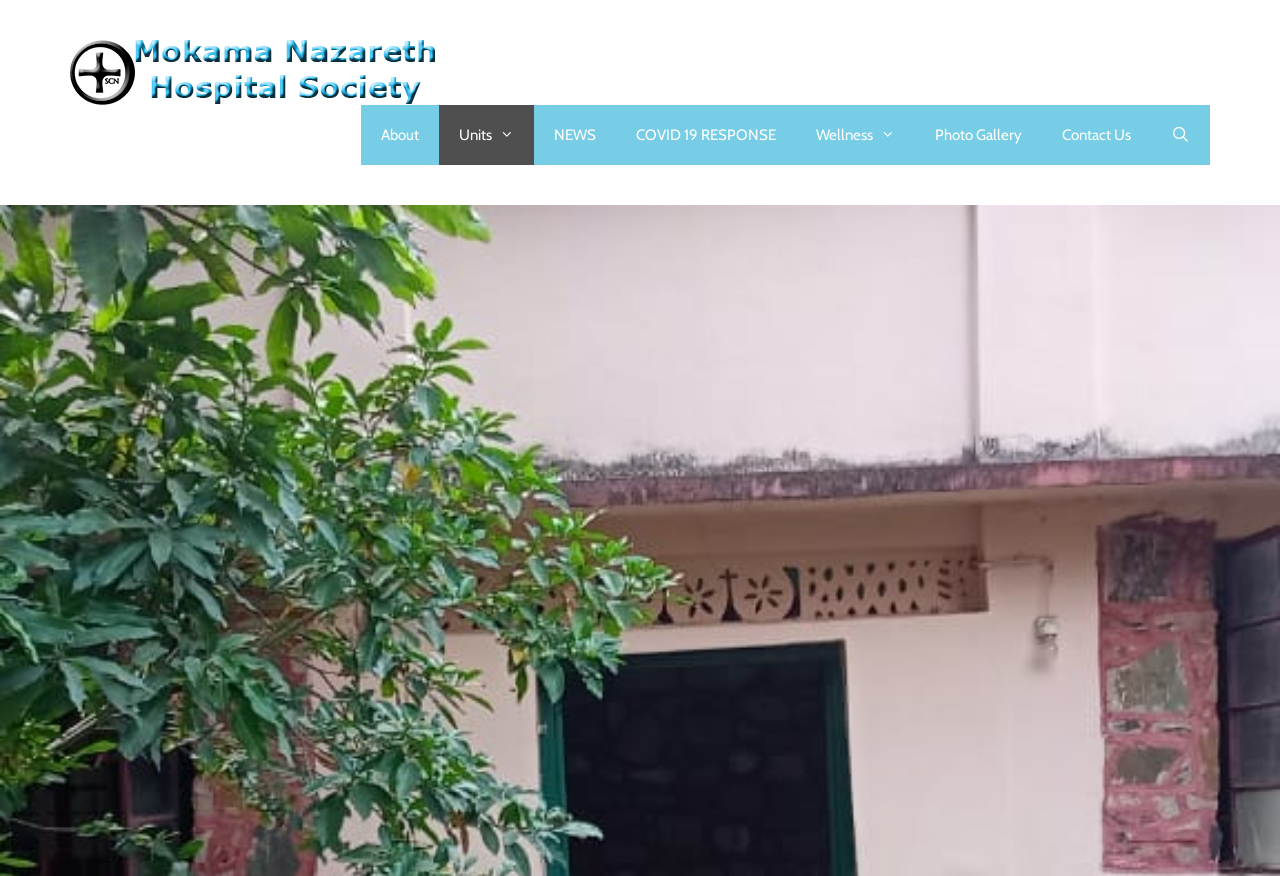How many navigation links are there?
Please use the image to provide a one-word or short phrase answer.

8